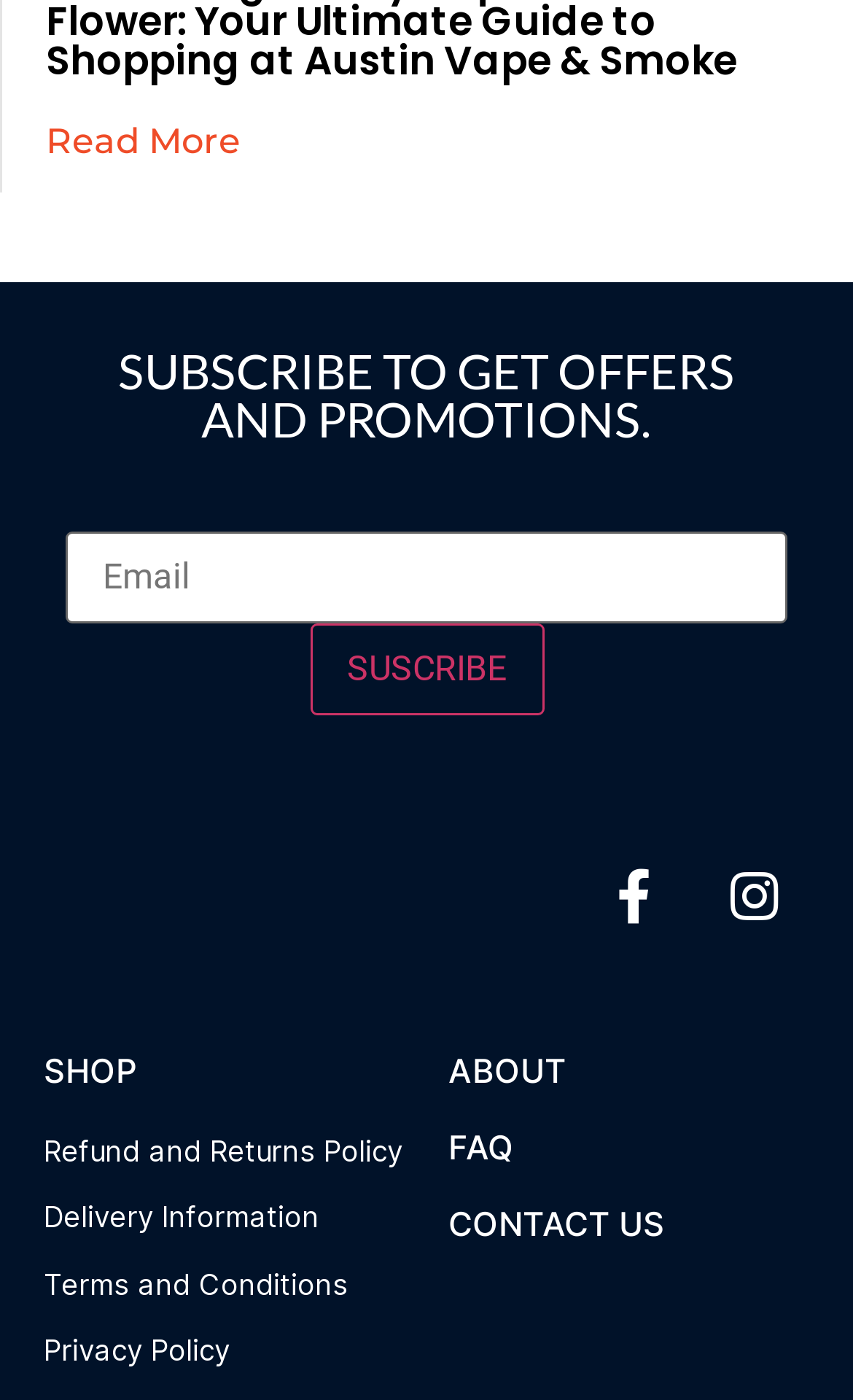Locate the bounding box coordinates of the element I should click to achieve the following instruction: "Go to shop".

[0.051, 0.749, 0.162, 0.779]